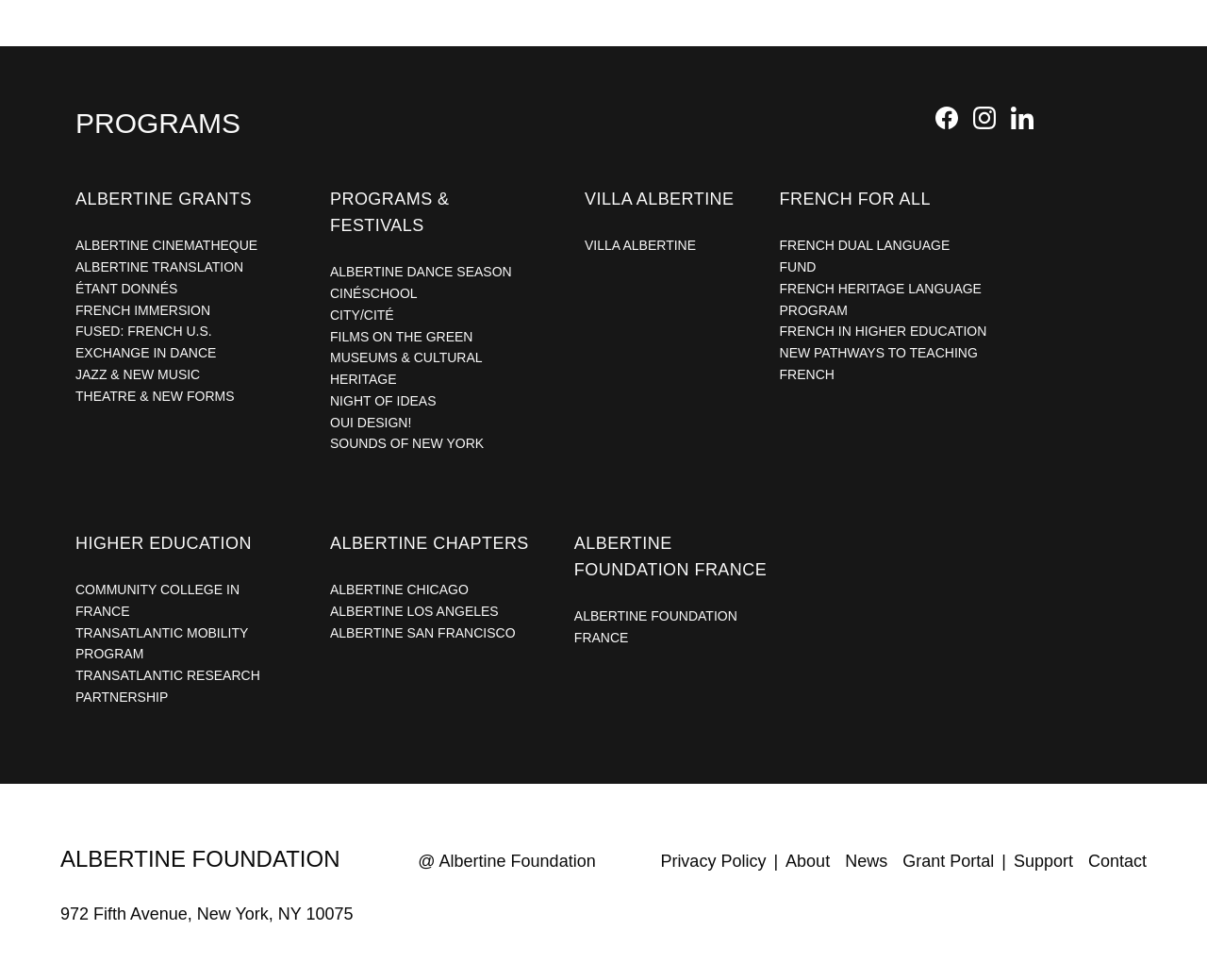What is the purpose of the 'Grant Portal' link?
Provide an in-depth answer to the question, covering all aspects.

The 'Grant Portal' link is likely a portal for users to access and submit grant applications, based on the context of the webpage and the organization's purpose.